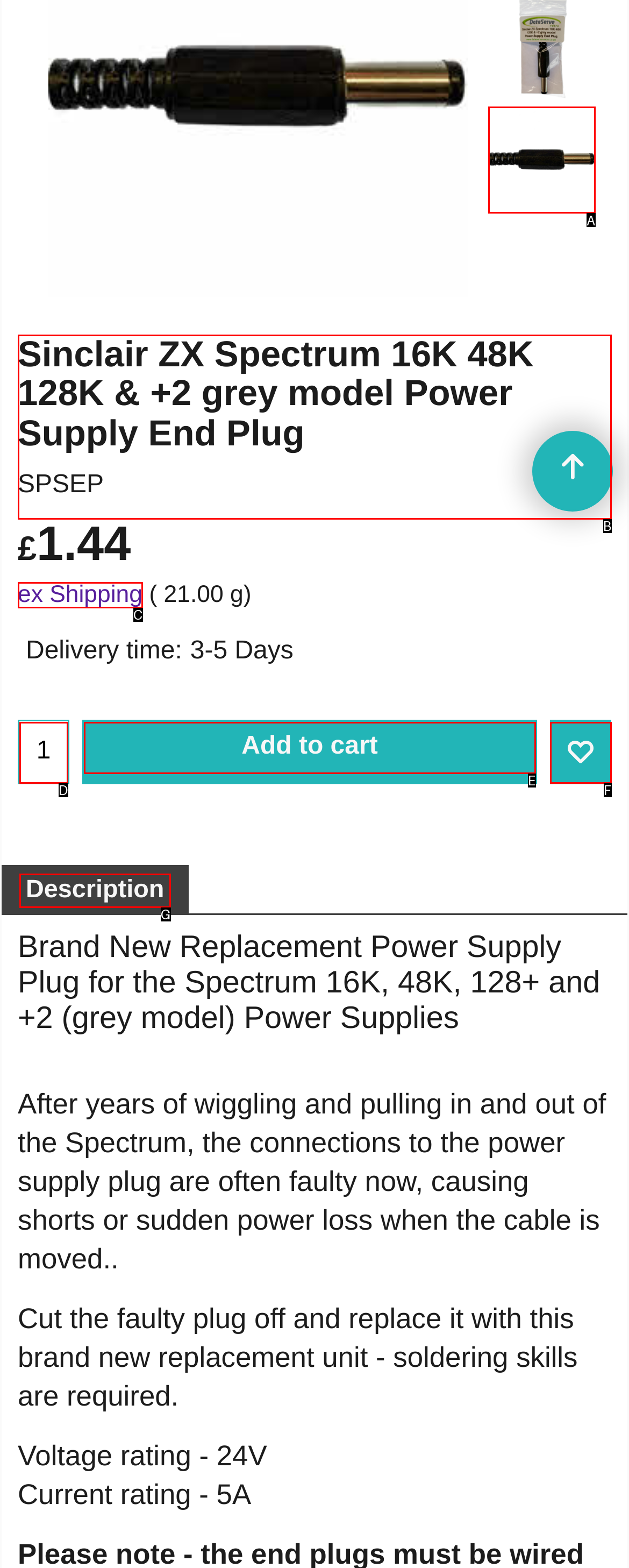Identify the matching UI element based on the description: ex Shipping
Reply with the letter from the available choices.

C